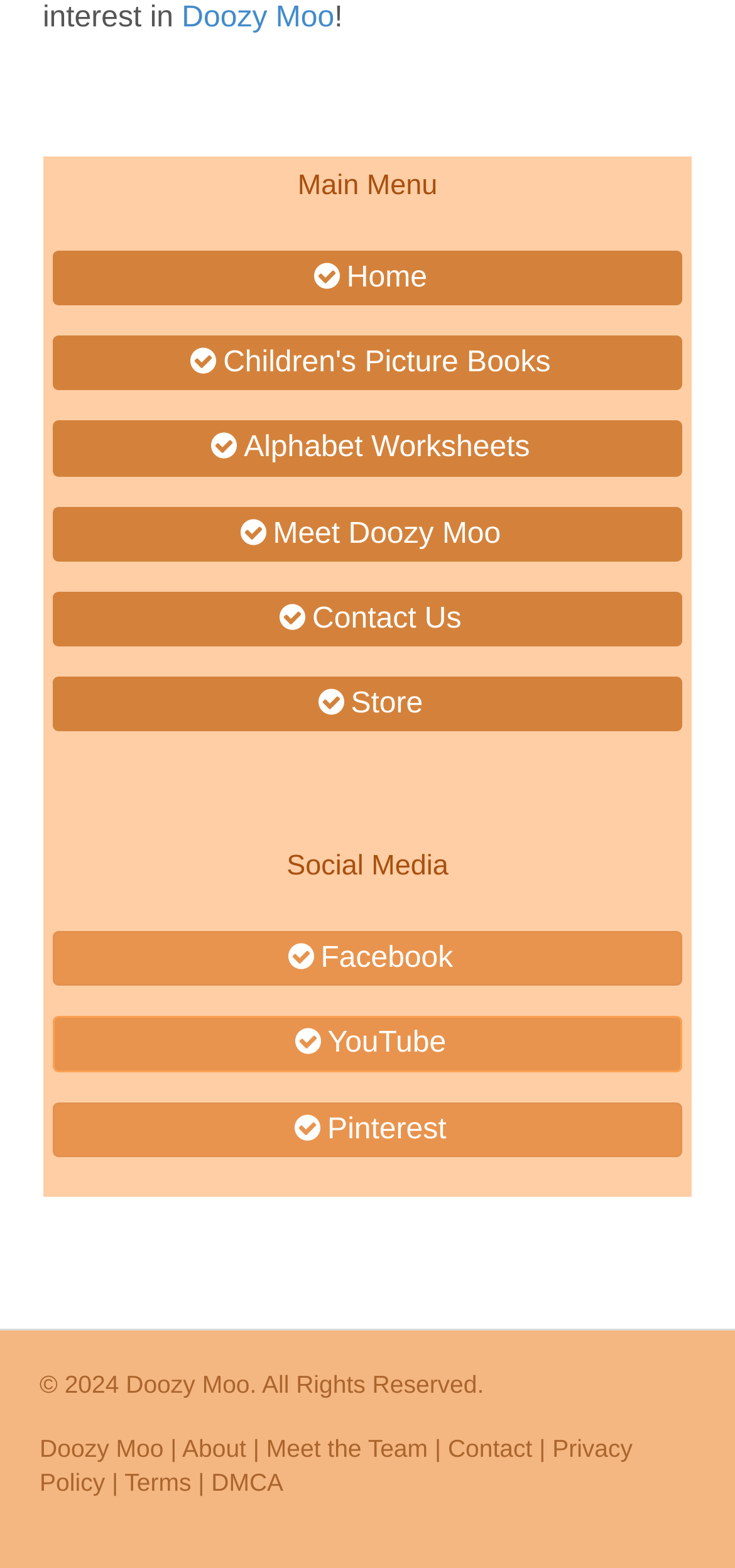What is the name of the website?
Please use the image to provide an in-depth answer to the question.

The name of the website can be found in the top-left corner of the webpage, where it says 'Doozy Moo' in a link element.